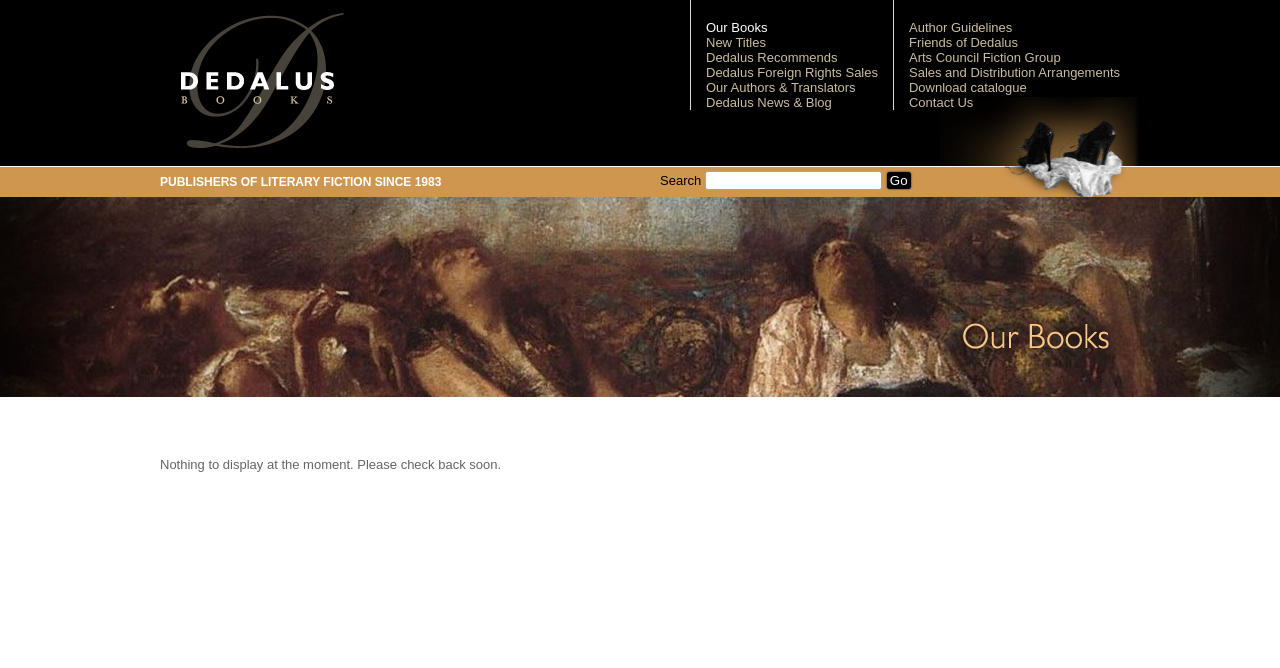Identify the bounding box coordinates of the region I need to click to complete this instruction: "Click on the 'SEE ALL POSTS' link".

None